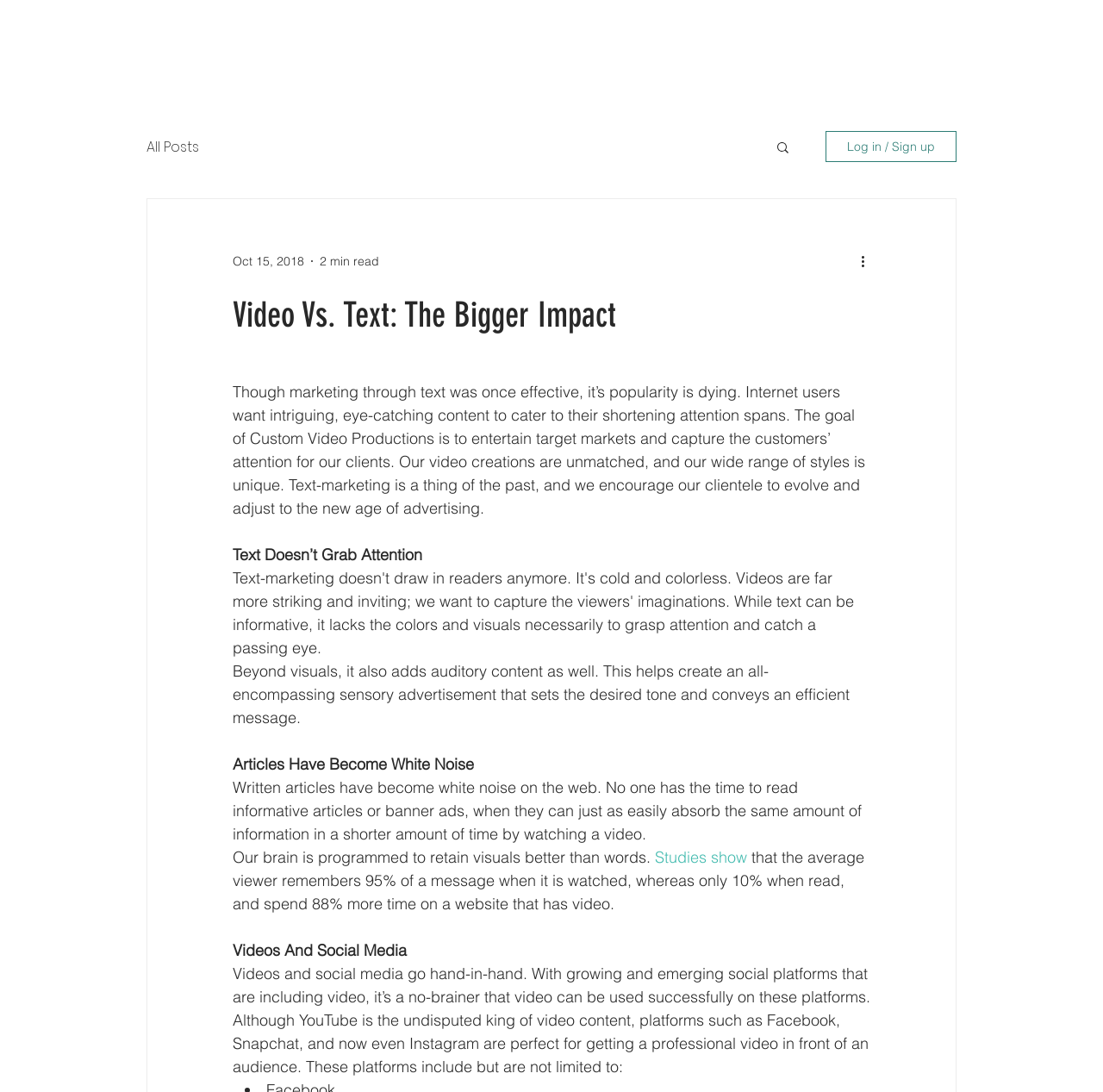Please specify the bounding box coordinates of the element that should be clicked to execute the given instruction: 'Call the phone number 1.732.930.2262'. Ensure the coordinates are four float numbers between 0 and 1, expressed as [left, top, right, bottom].

[0.655, 0.02, 0.758, 0.04]